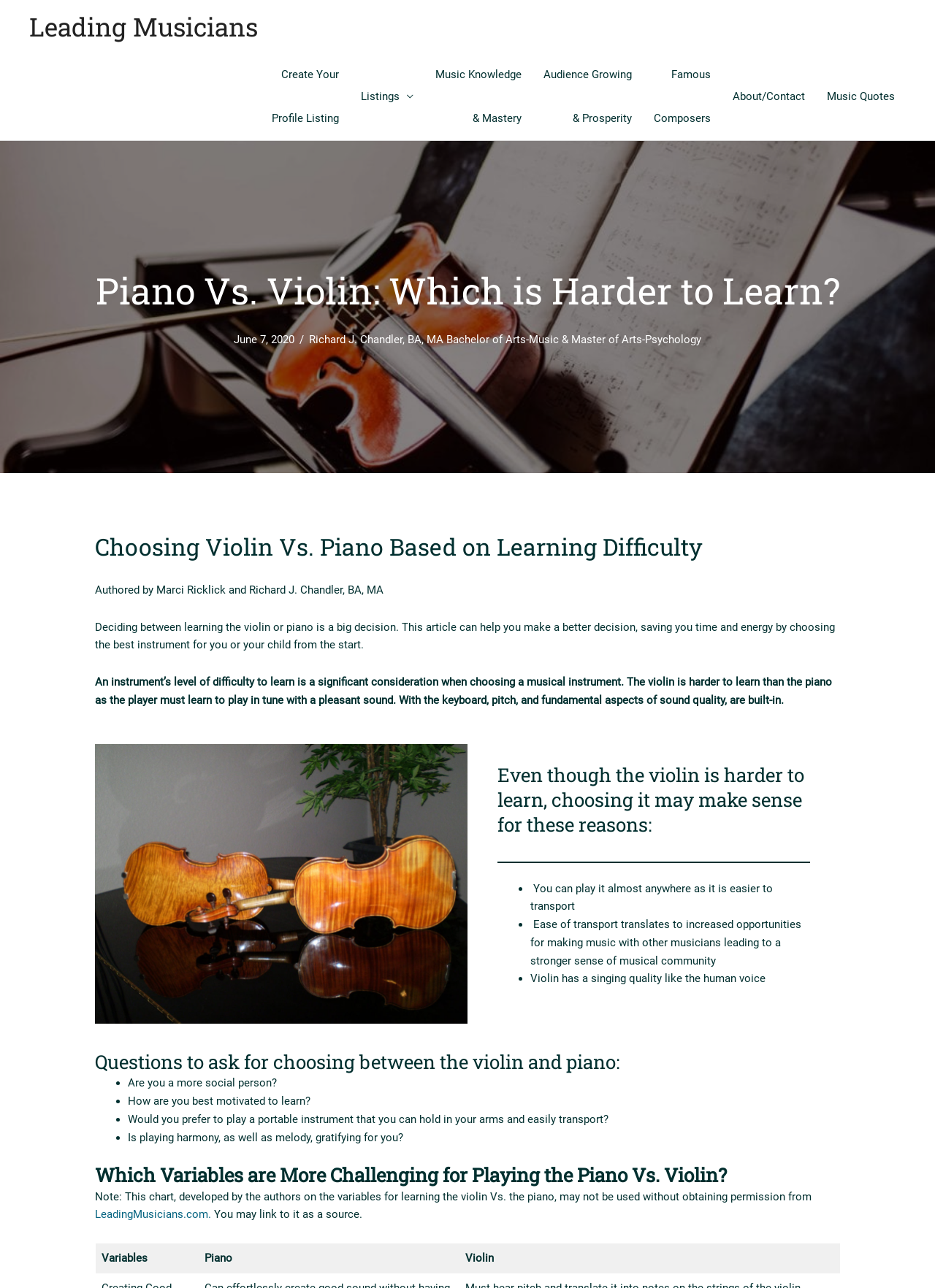Locate the bounding box coordinates of the element that should be clicked to execute the following instruction: "Click on the 'Subscribe' button".

None